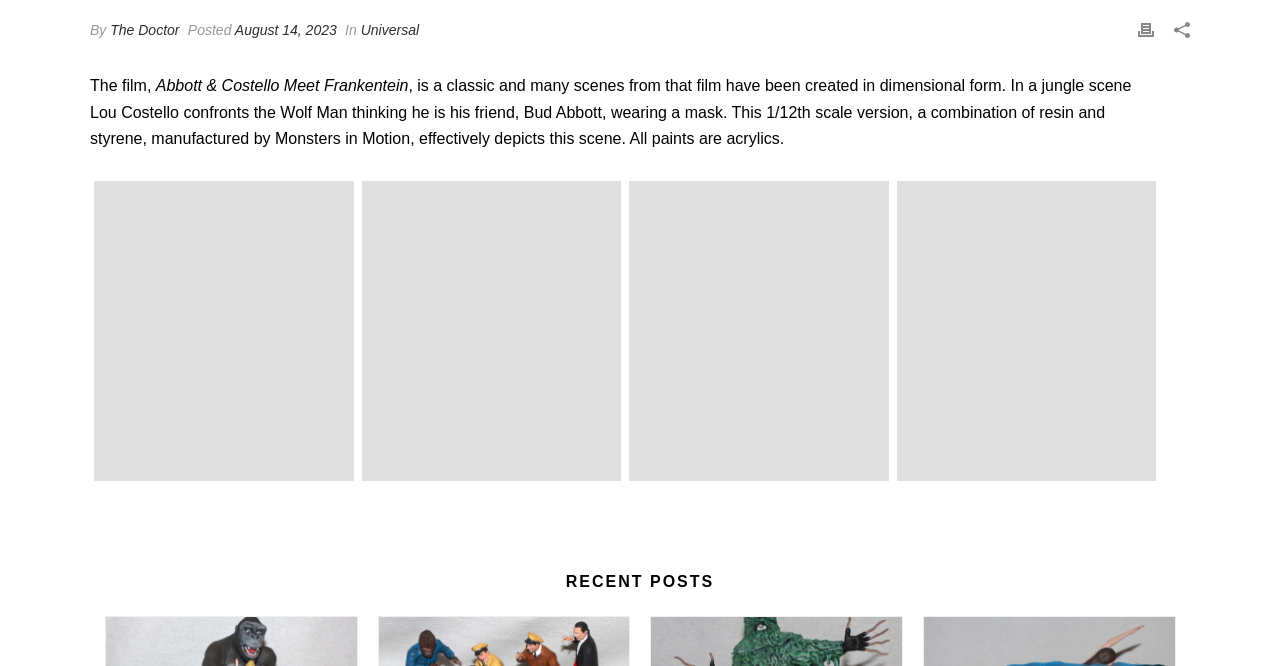Based on the image, provide a detailed response to the question:
What type of paints are used in the dimensional form?

The webpage mentions the paints used in the dimensional form, and the type of paints is extracted from the static text element 'All paints are acrylics'.